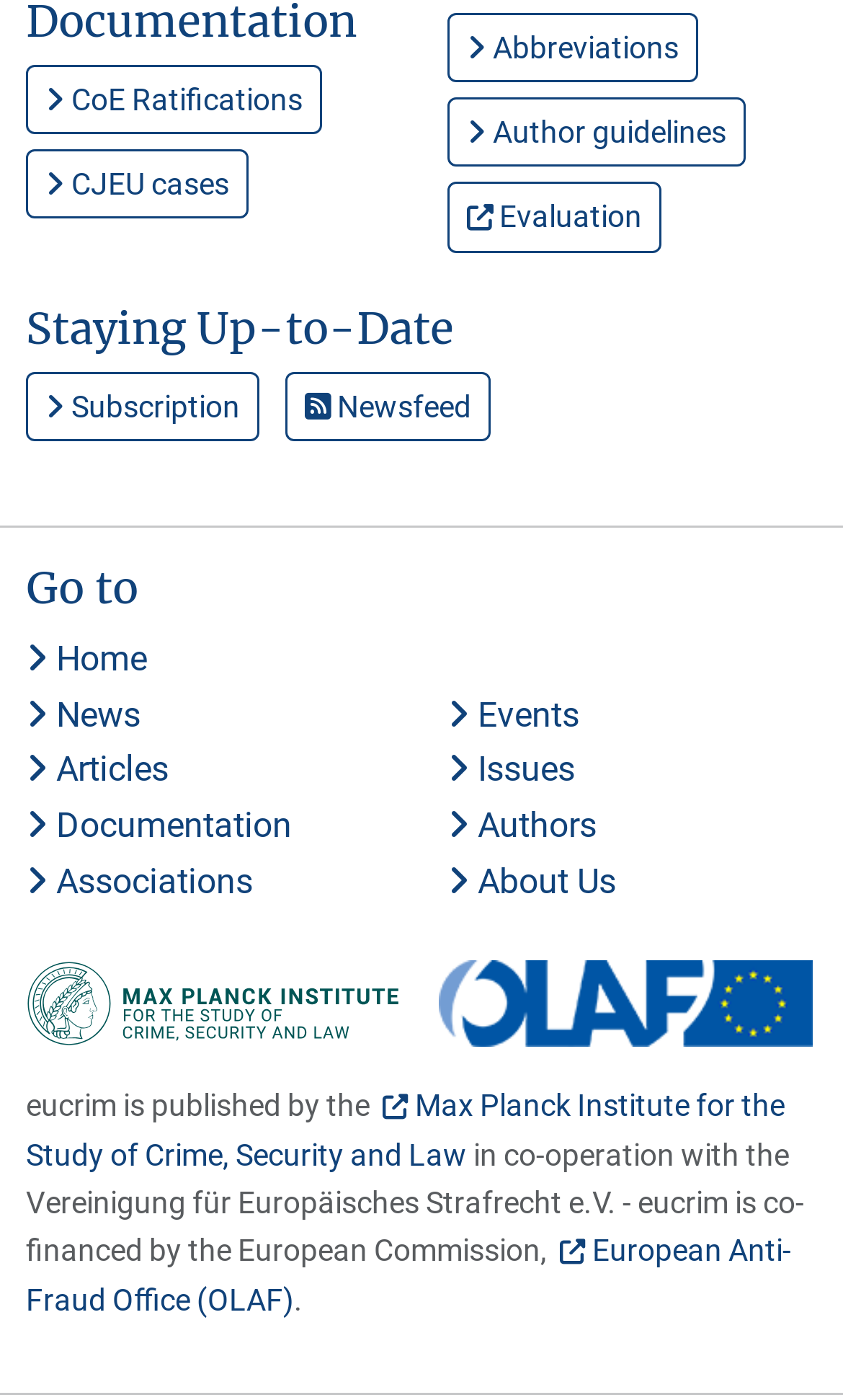Locate the bounding box of the UI element described in the following text: "Abbreviations".

[0.531, 0.009, 0.828, 0.059]